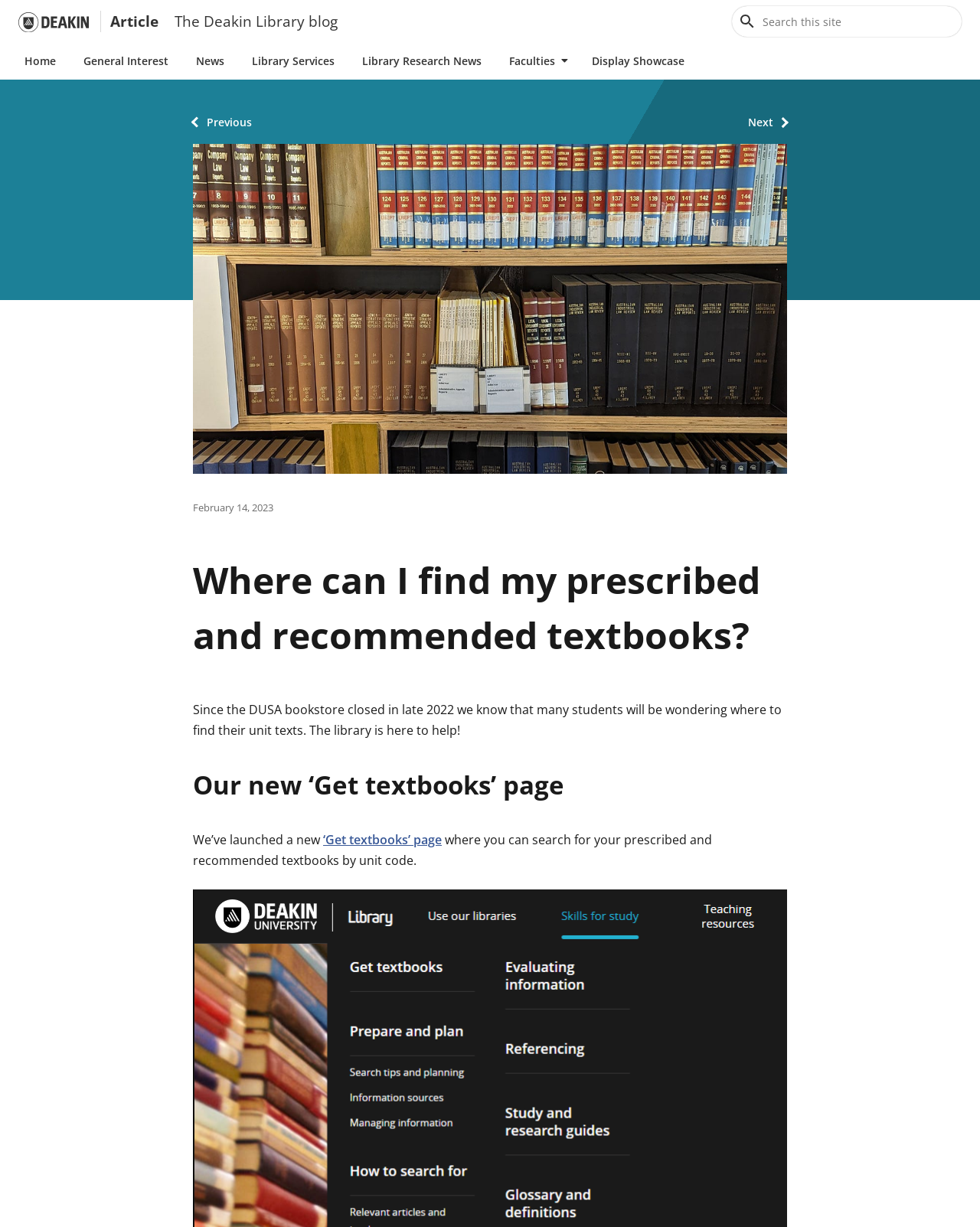For the following element description, predict the bounding box coordinates in the format (top-left x, top-left y, bottom-right x, bottom-right y). All values should be floating point numbers between 0 and 1. Description: back to top

[0.95, 0.759, 0.988, 0.789]